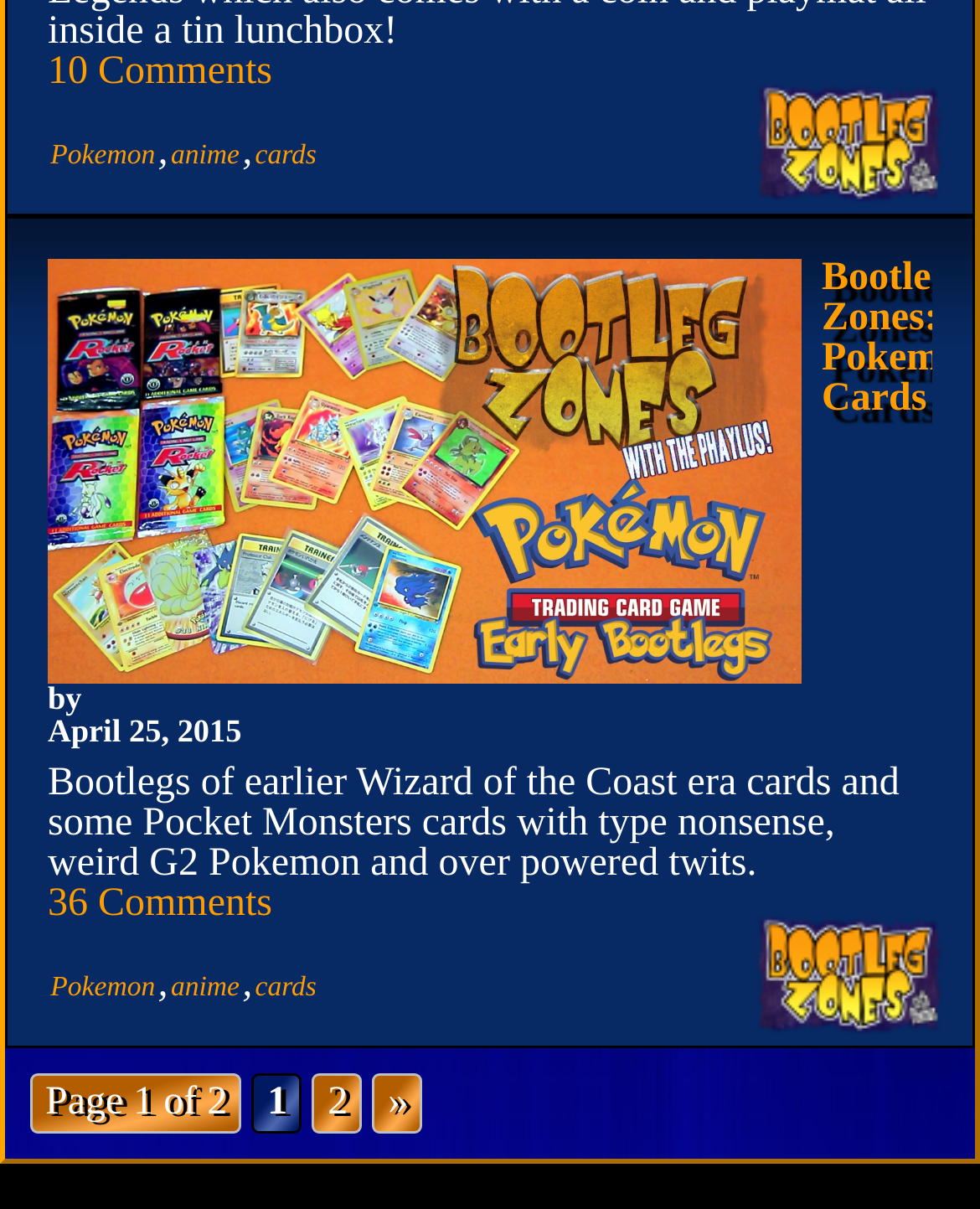Please give a succinct answer to the question in one word or phrase:
How many pages are there in total?

2